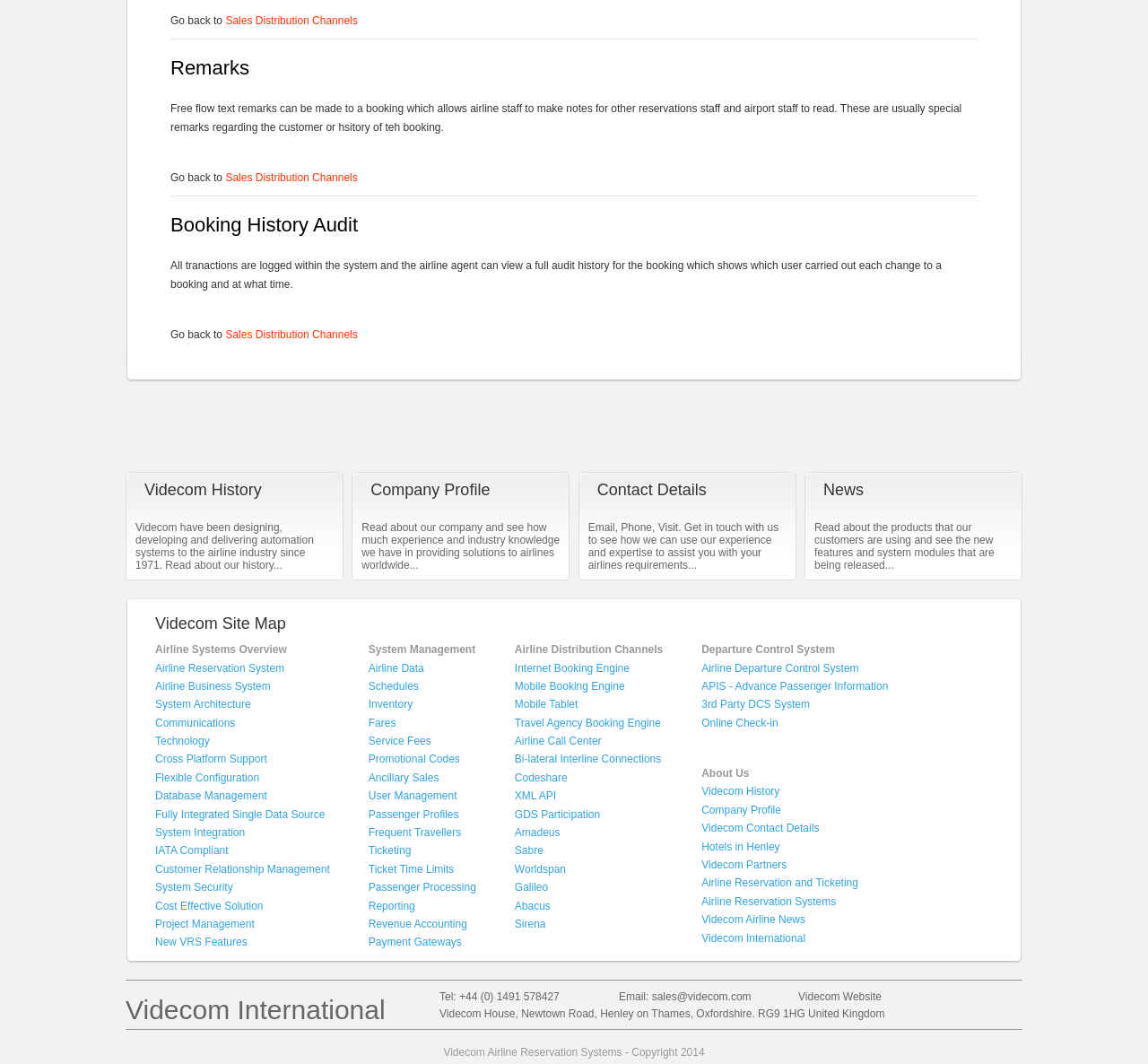What is the purpose of remarks in a booking? Based on the screenshot, please respond with a single word or phrase.

Make notes for other reservations staff and airport staff